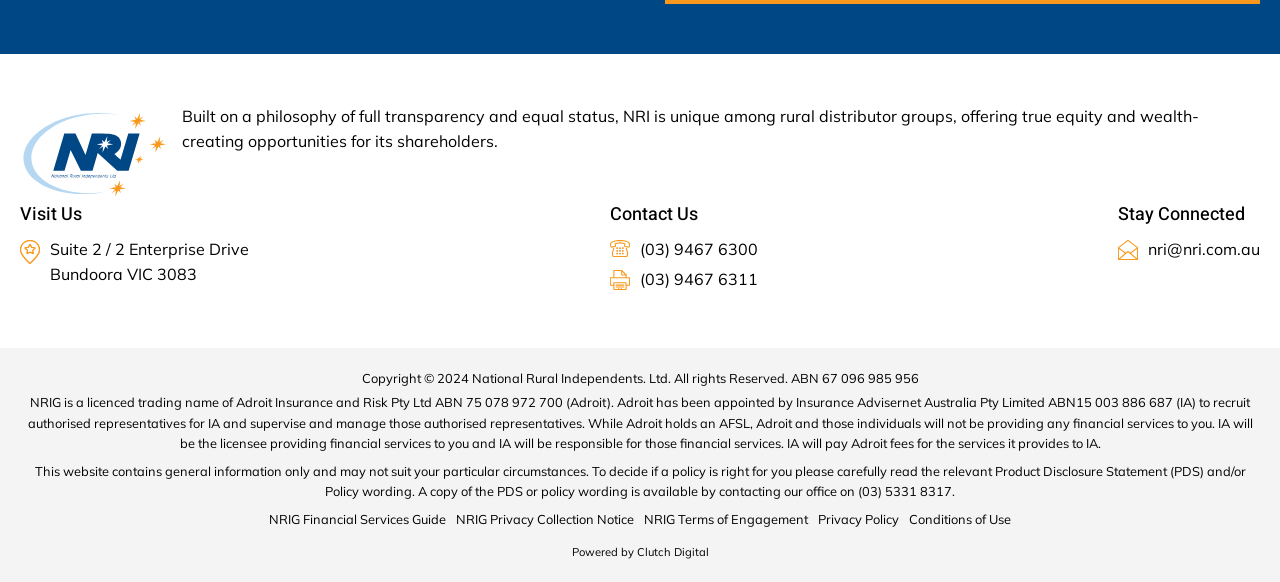What type of insurance is 'Business & Commercial Motor Vehicle Insurance'?
Using the information from the image, give a concise answer in one word or a short phrase.

Business insurance